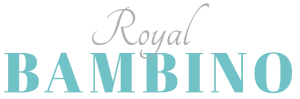Please examine the image and provide a detailed answer to the question: What color is 'BAMBINO' in?

According to the caption, 'BAMBINO' appears in a bold, all-caps, turquoise color, creating a striking contrast with the rest of the logo.